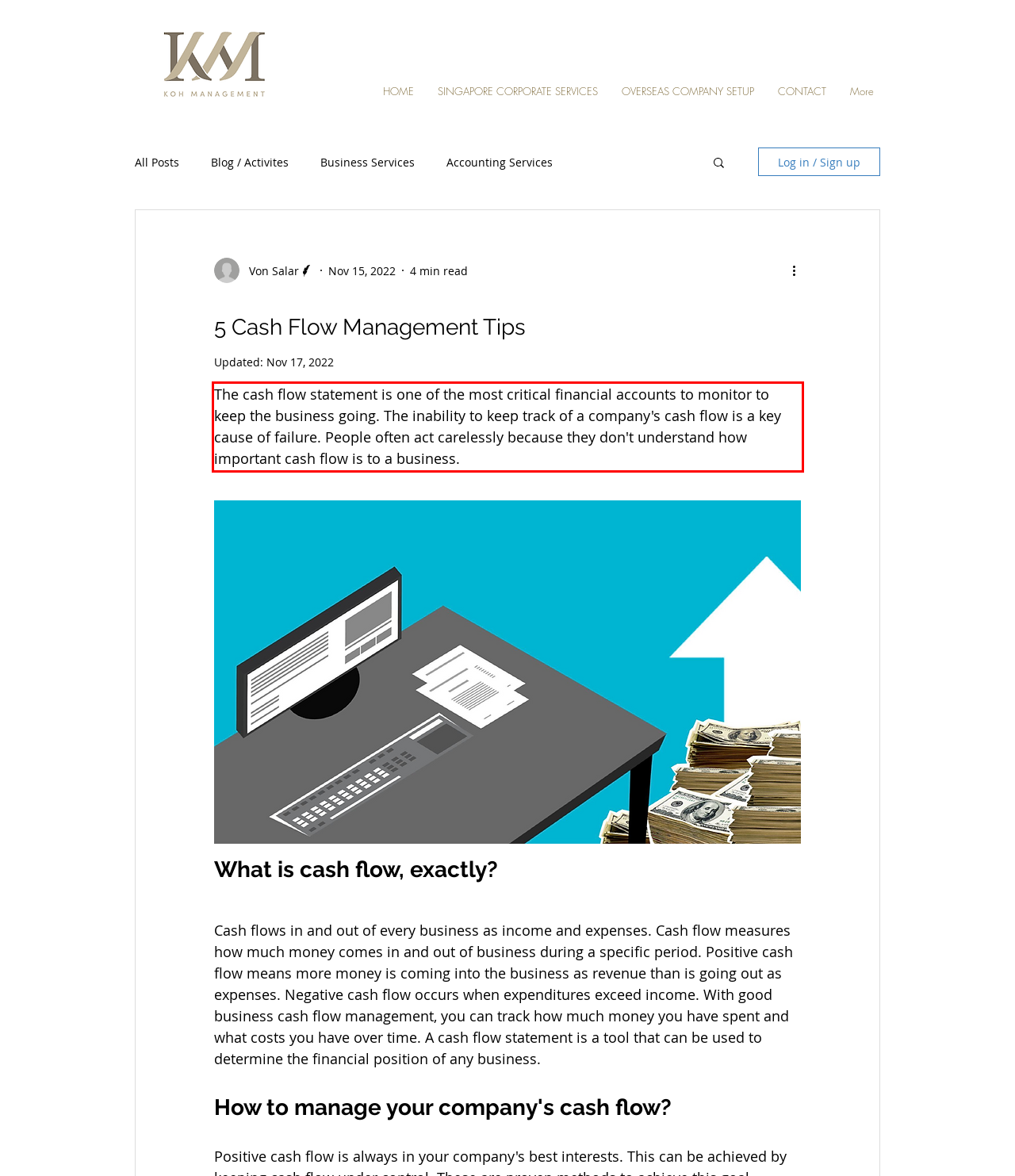Please take the screenshot of the webpage, find the red bounding box, and generate the text content that is within this red bounding box.

The cash flow statement is one of the most critical financial accounts to monitor to keep the business going. The inability to keep track of a company's cash flow is a key cause of failure. People often act carelessly because they don't understand how important cash flow is to a business.